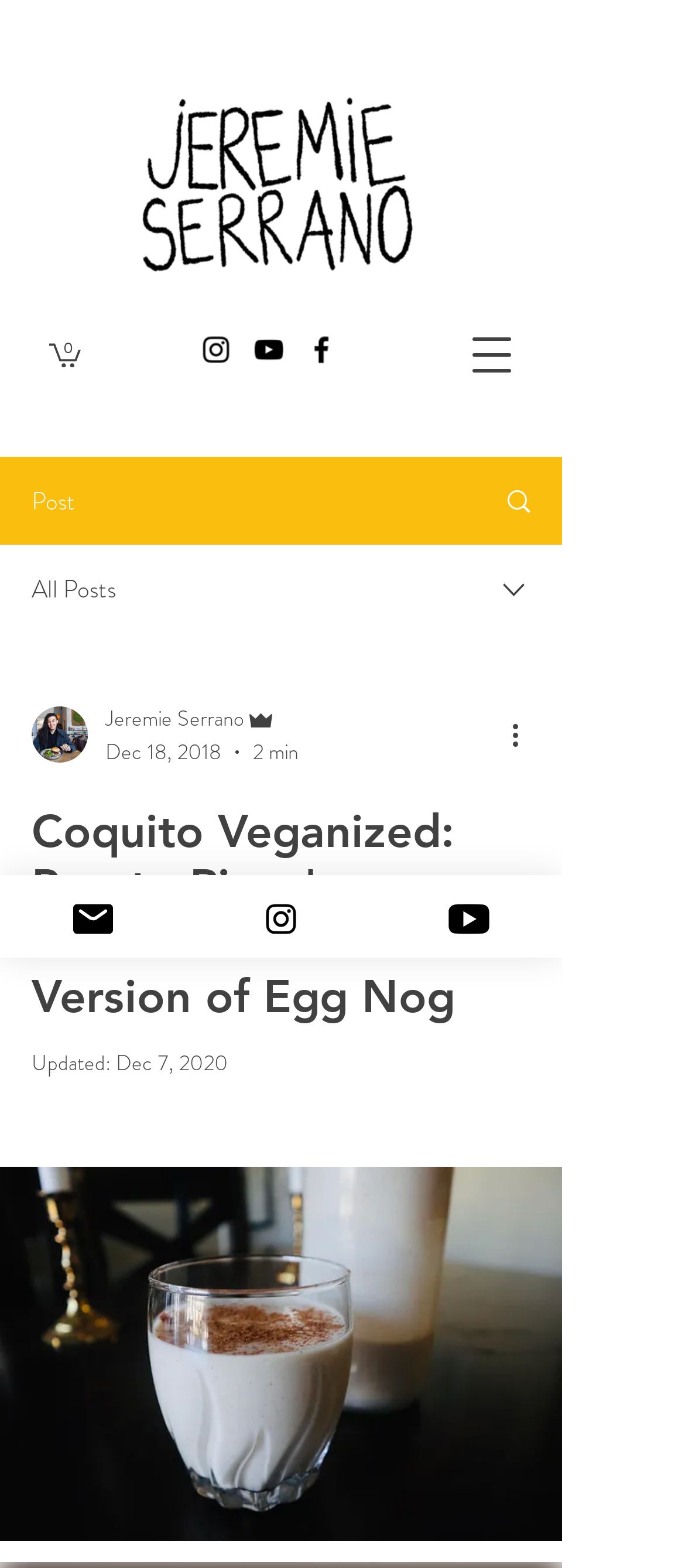Given the element description: "Instagram", predict the bounding box coordinates of the UI element it refers to, using four float numbers between 0 and 1, i.e., [left, top, right, bottom].

[0.274, 0.558, 0.547, 0.611]